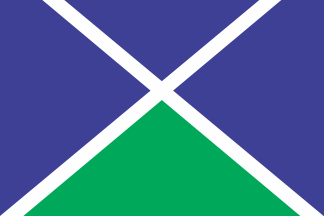Explain what the image portrays in a detailed manner.

The image represents the flag of the Fraser-Fort George Regional District in British Columbia, Canada. The flag features a distinctive design, characterized by two blue triangles pointing towards the top and bottom, which symbolize the region's mountainous terrain. At the center, a vibrant green triangle points downward, representing the fertile valleys and natural resources of the area. This flag design reflects the proud heritage and identity of the region, which covers a significant area of approximately 52,000 square kilometers in central and eastern British Columbia. The image is credited to Rob Raeside, with the date of creation noted as December 3, 2011.